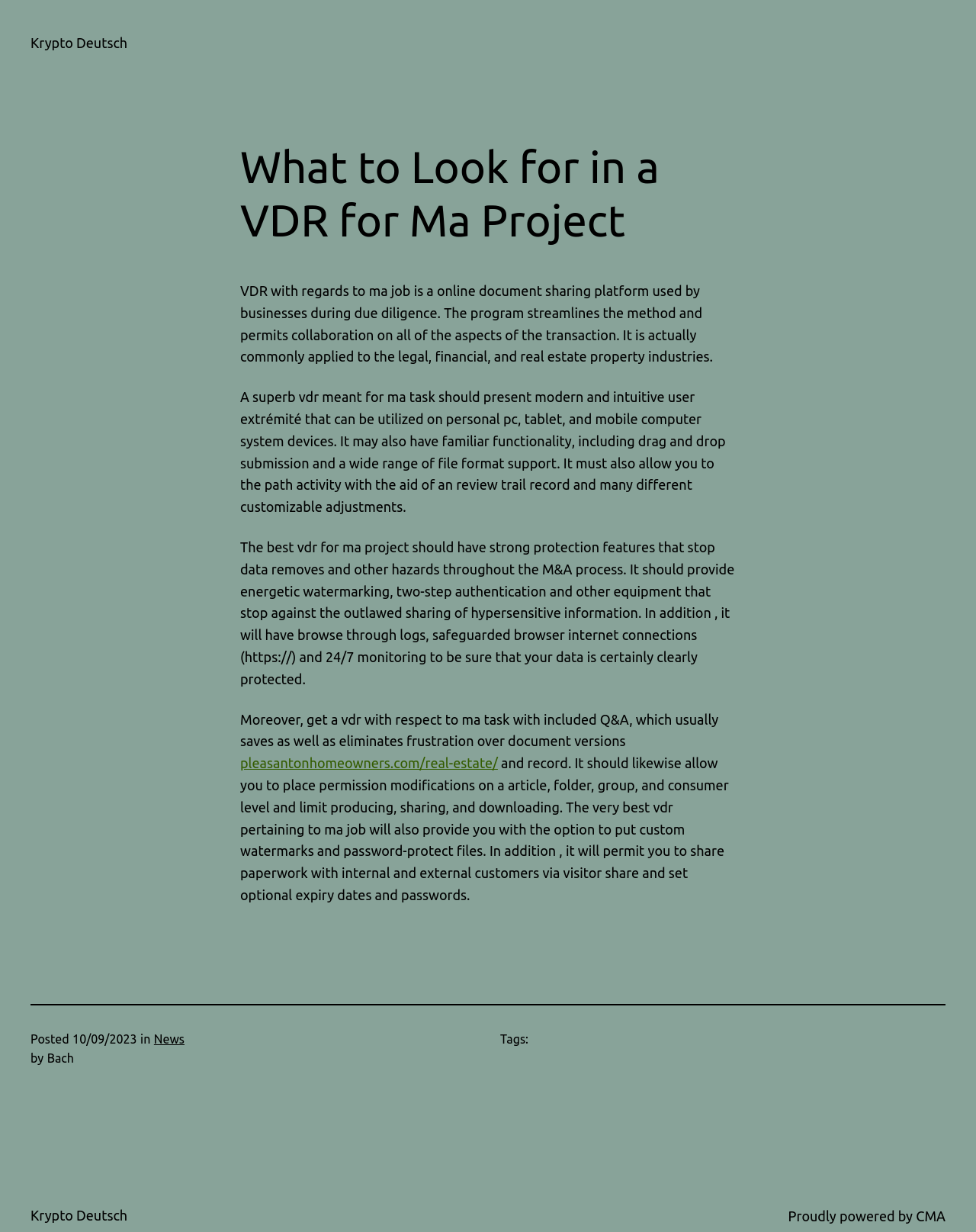What is a VDR used for?
Give a thorough and detailed response to the question.

Based on the webpage content, a VDR (Virtual Data Room) is used for document sharing, specifically during due diligence in industries such as legal, financial, and real estate.